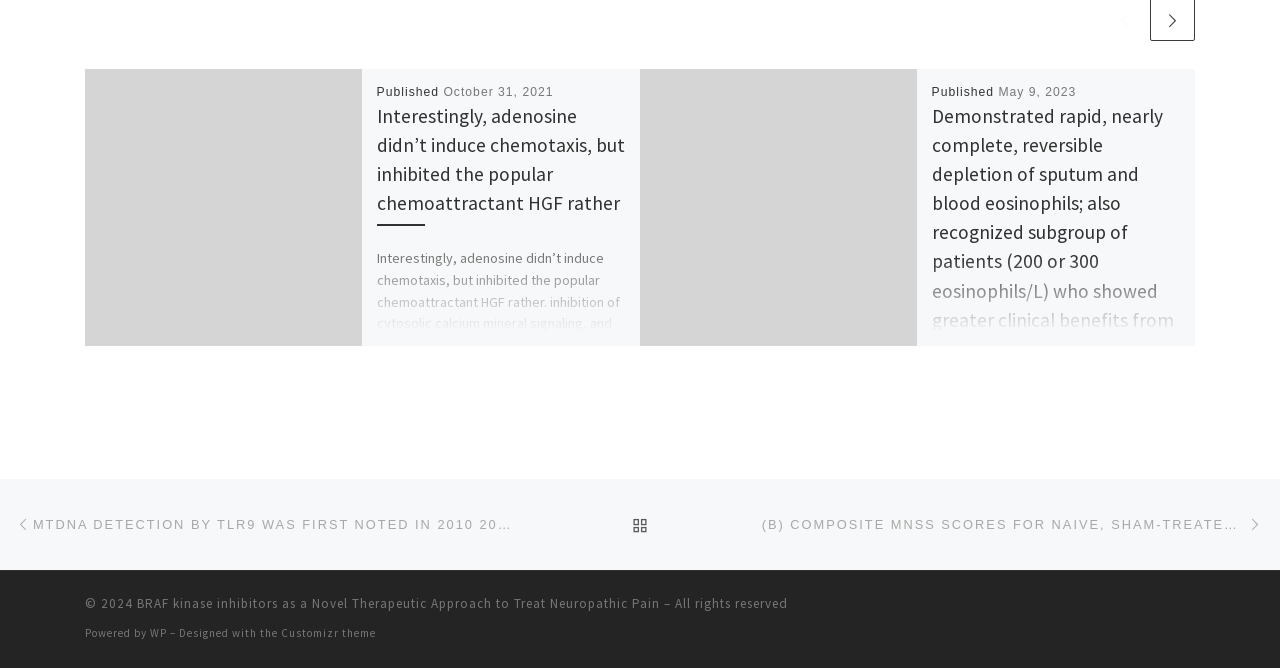Refer to the image and answer the question with as much detail as possible: How many links are in the post navigation section?

I counted the number of link elements in the post navigation section, and found three of them, with IDs 115, 90, and 120.